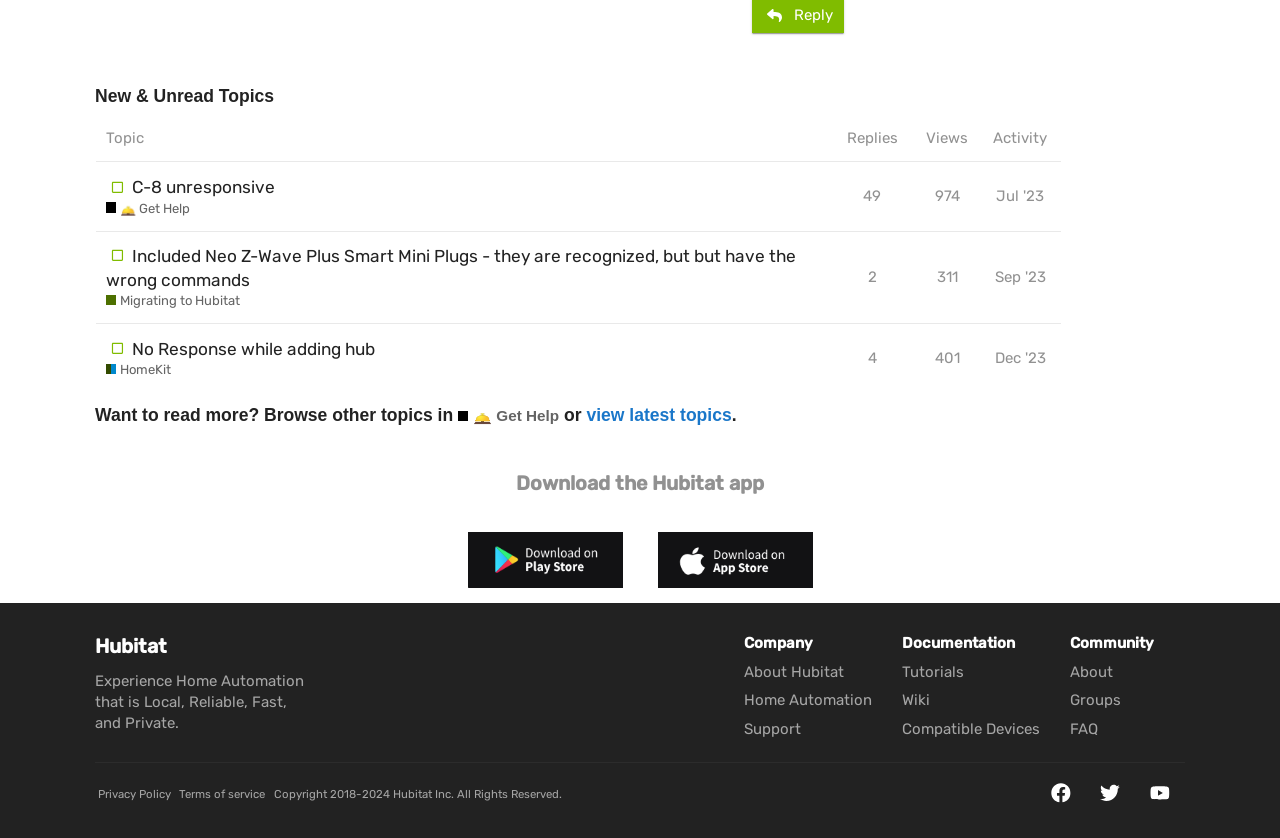Identify the bounding box coordinates for the region to click in order to carry out this instruction: "View latest topics". Provide the coordinates using four float numbers between 0 and 1, formatted as [left, top, right, bottom].

[0.458, 0.483, 0.572, 0.507]